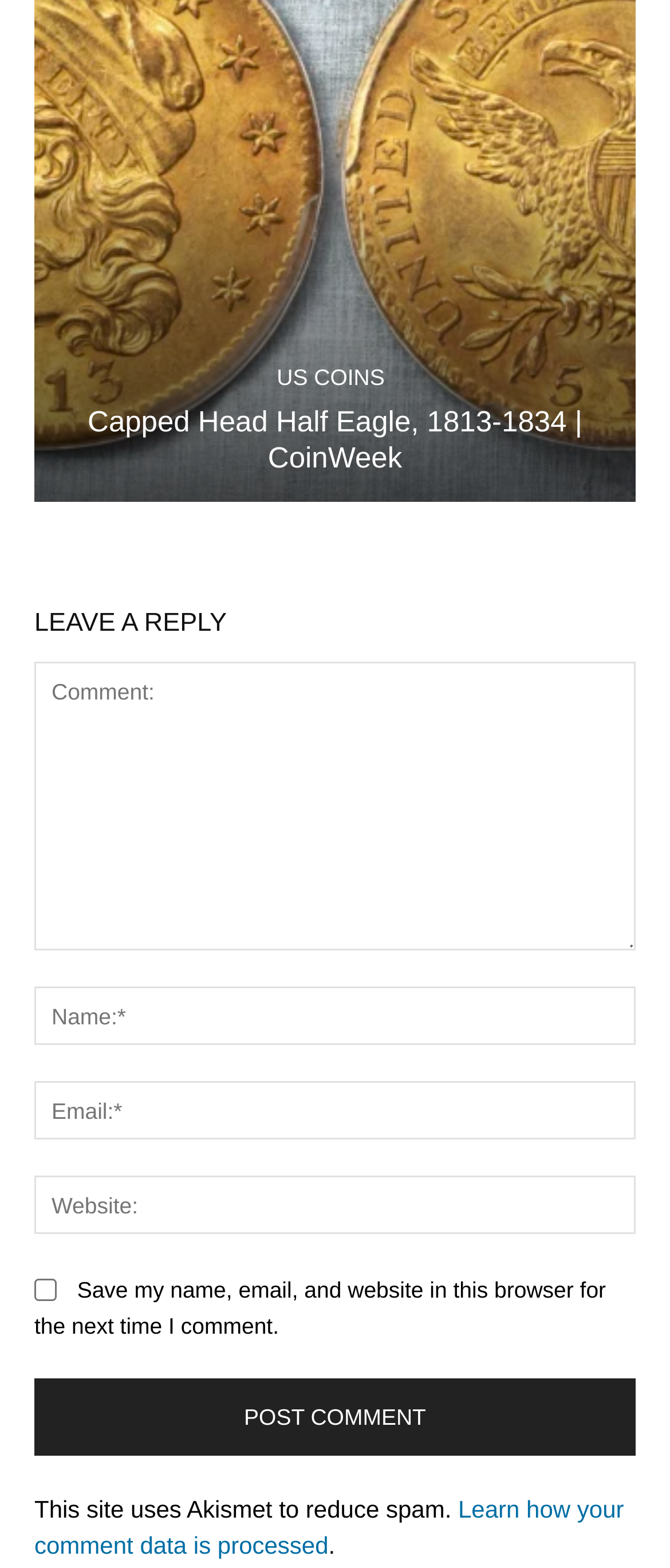What is the purpose of the textboxes on this webpage?
Using the image provided, answer with just one word or phrase.

To leave a comment